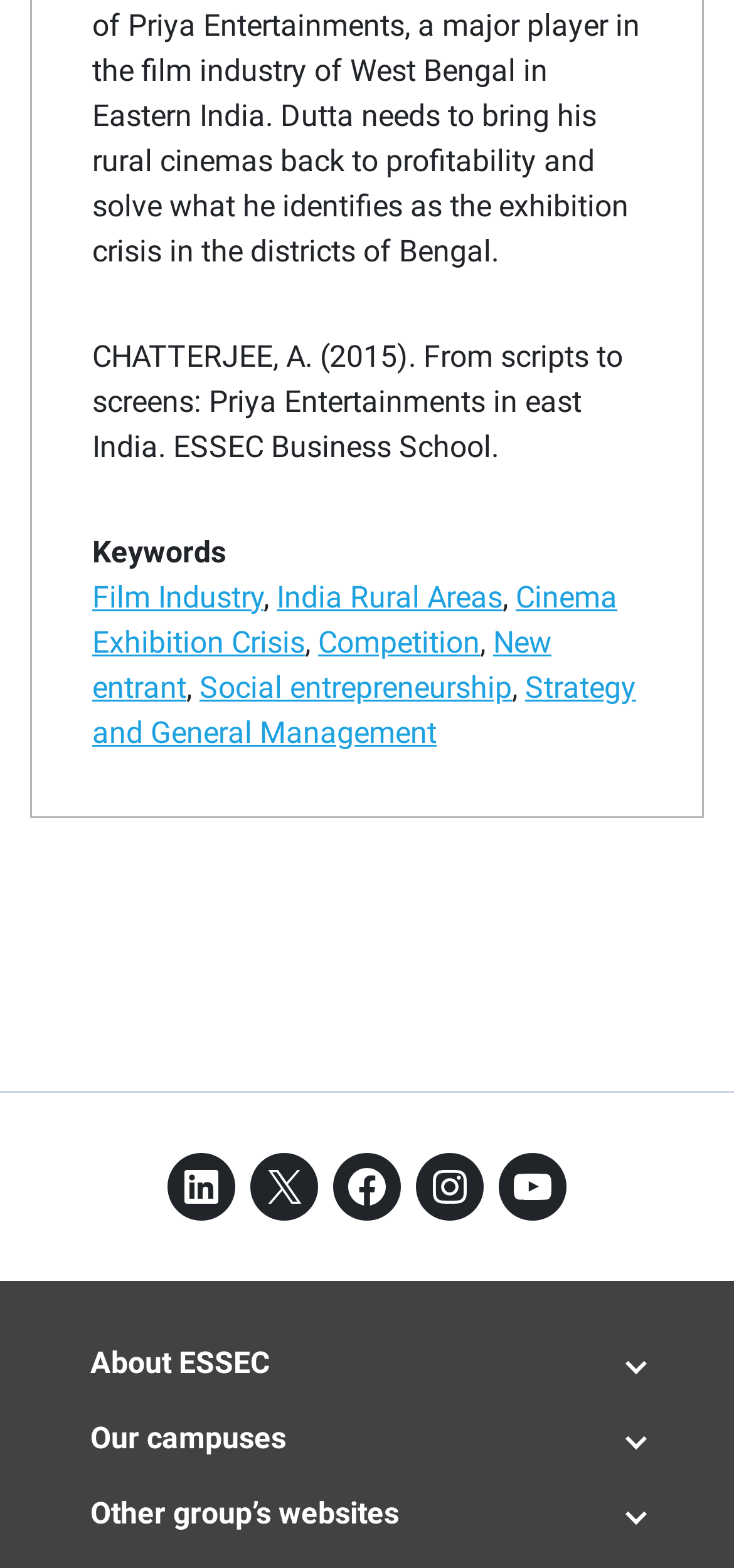Please determine the bounding box coordinates of the section I need to click to accomplish this instruction: "Click on the 'Film Industry' link".

[0.126, 0.369, 0.359, 0.392]